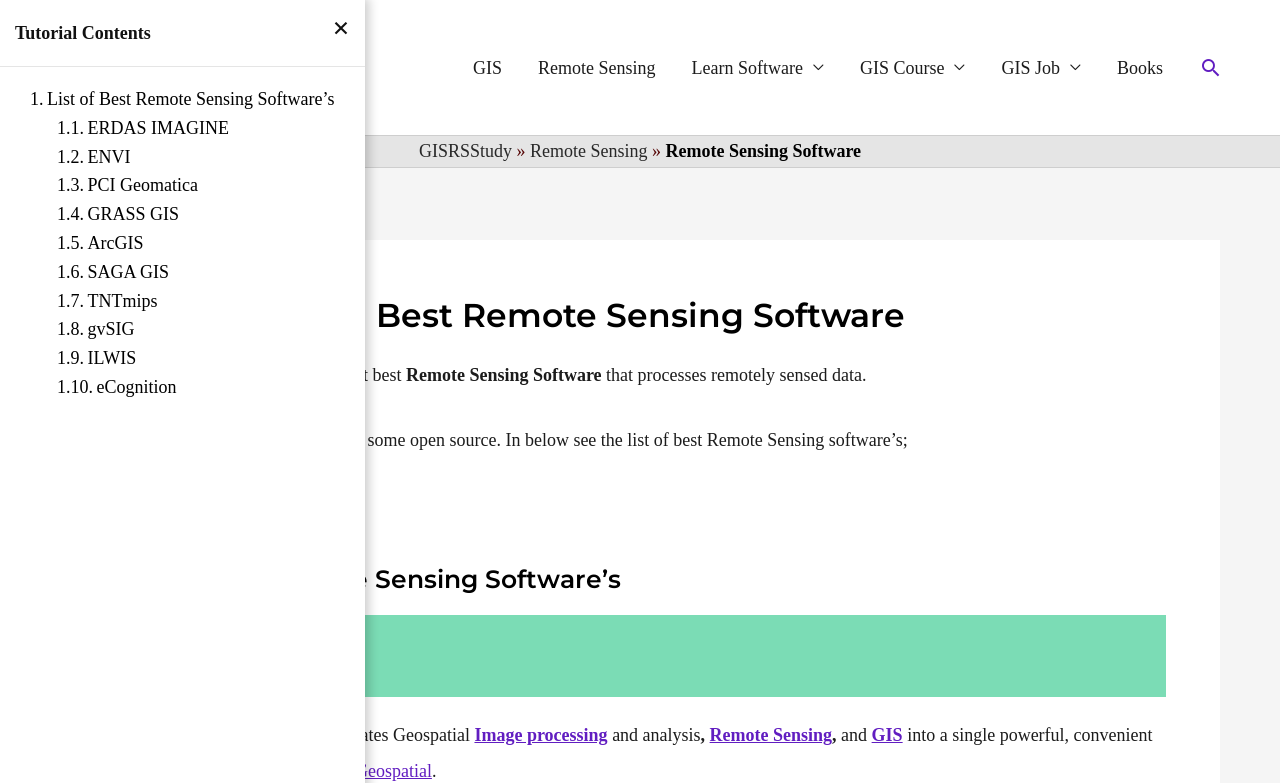Determine the bounding box of the UI element mentioned here: "Books". The coordinates must be in the format [left, top, right, bottom] with values ranging from 0 to 1.

[0.859, 0.04, 0.923, 0.132]